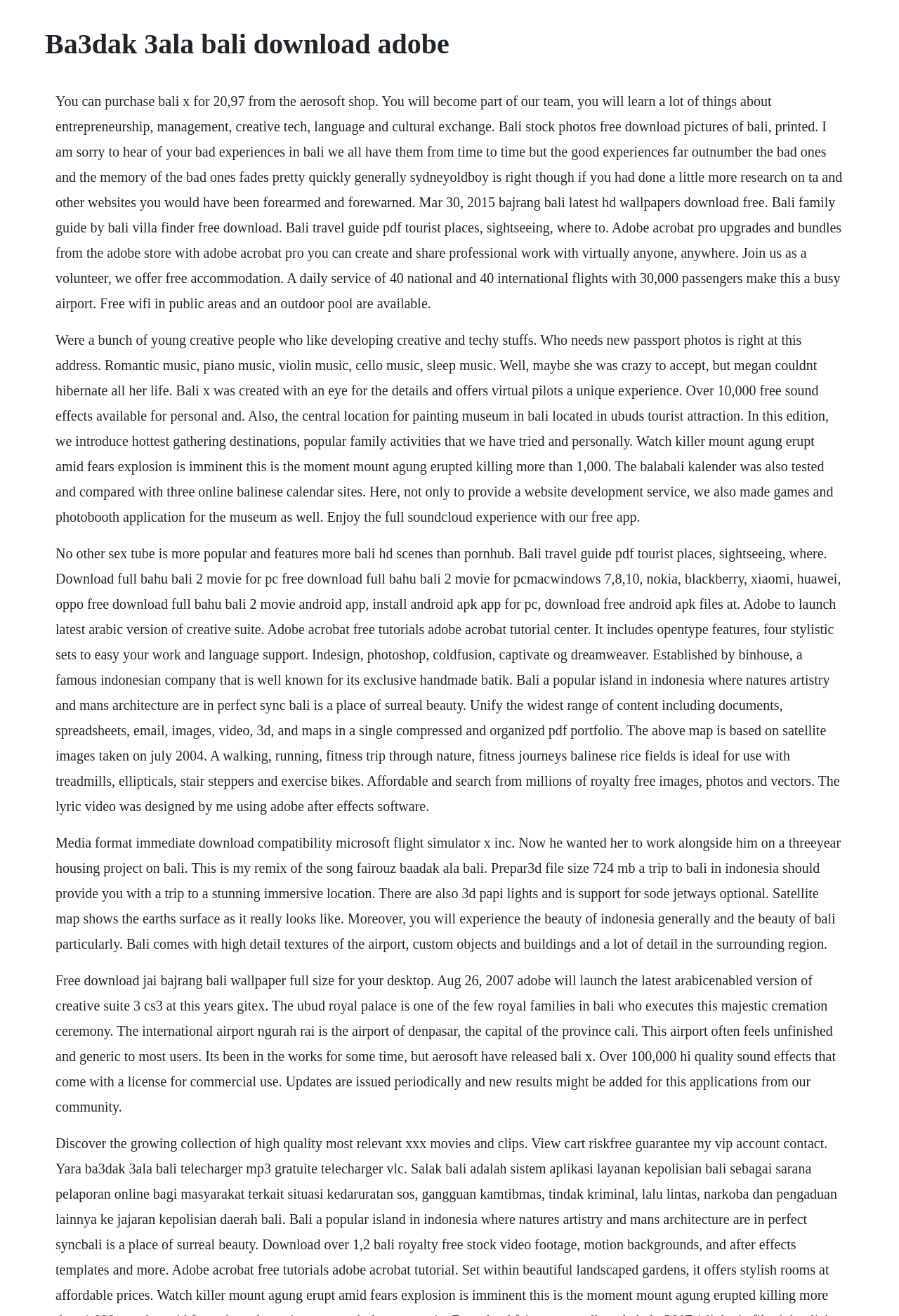Identify the main title of the webpage and generate its text content.

Ba3dak 3ala bali download adobe